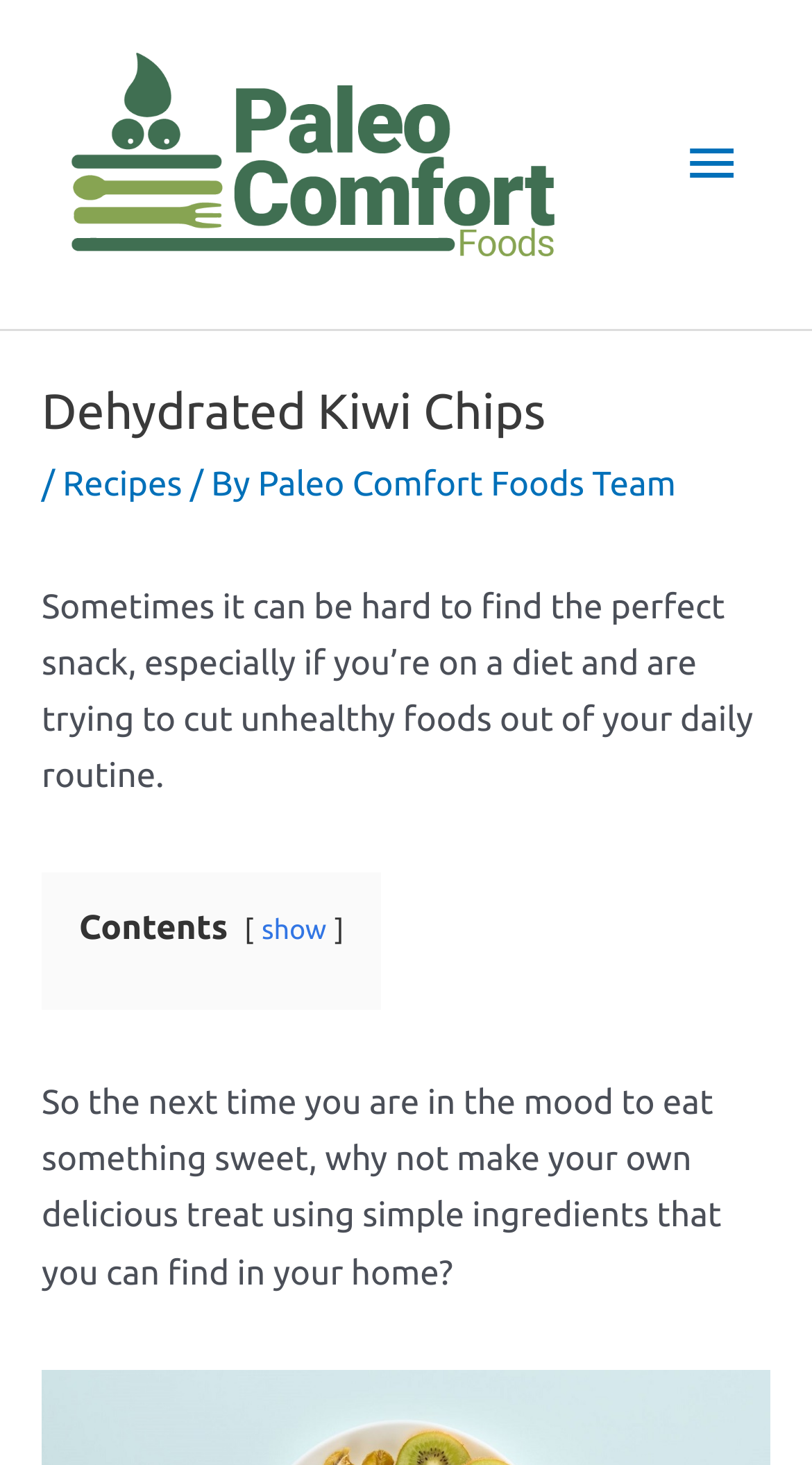Given the element description "Recipes", identify the bounding box of the corresponding UI element.

[0.077, 0.319, 0.224, 0.344]